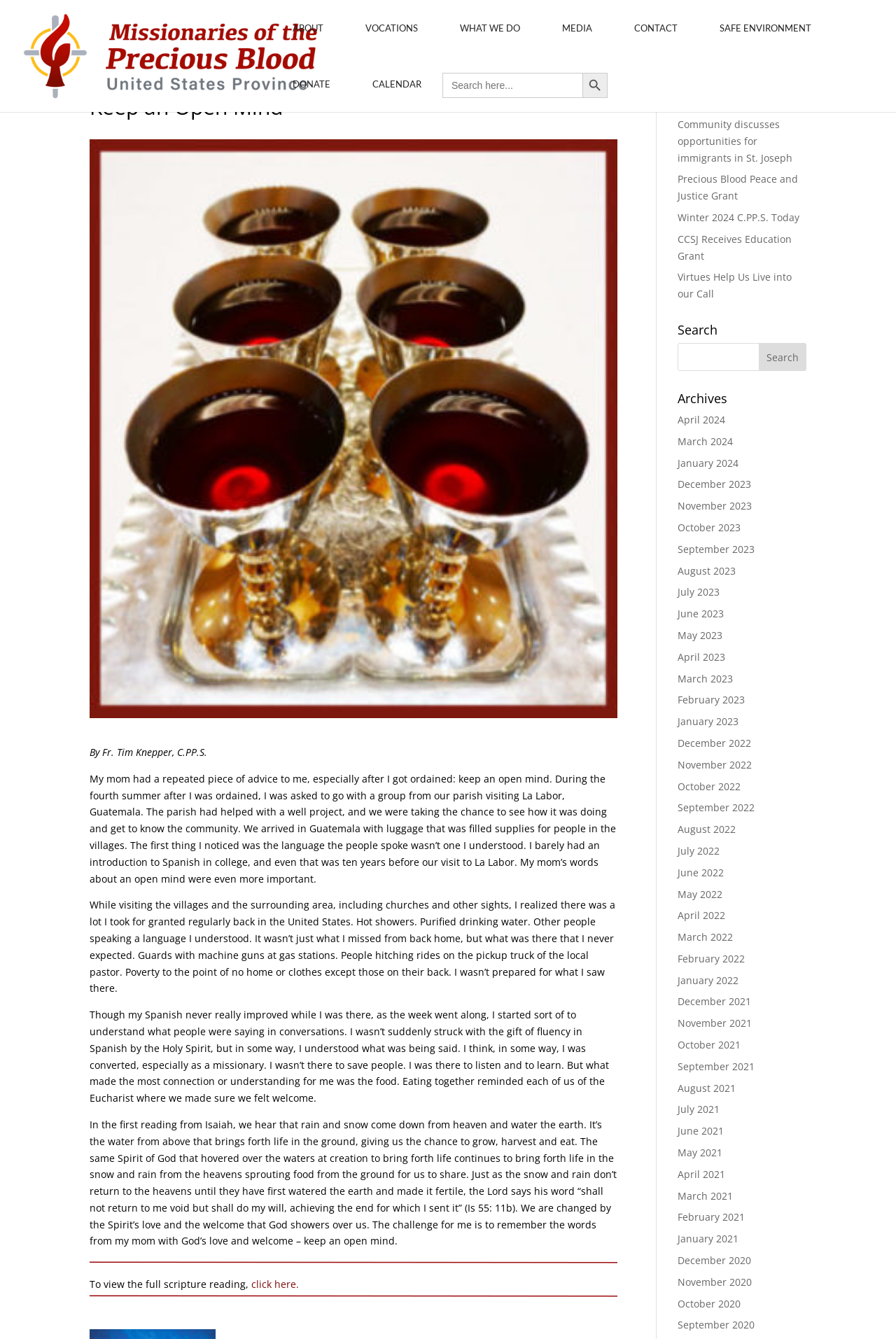Find the bounding box coordinates for the area that must be clicked to perform this action: "Search for something".

[0.494, 0.054, 0.678, 0.073]